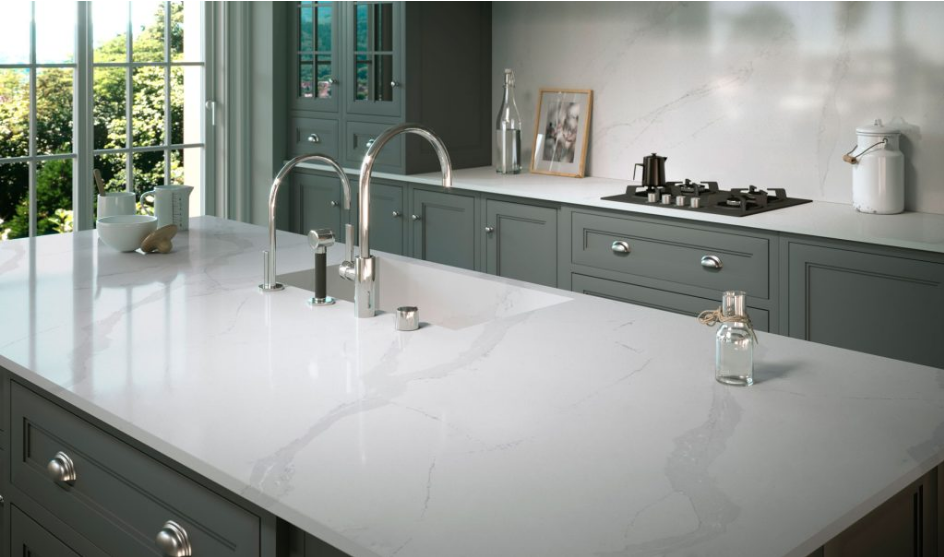What is the notable feature of the Silestone countertop?
Relying on the image, give a concise answer in one word or a brief phrase.

Durability and elegant appearance